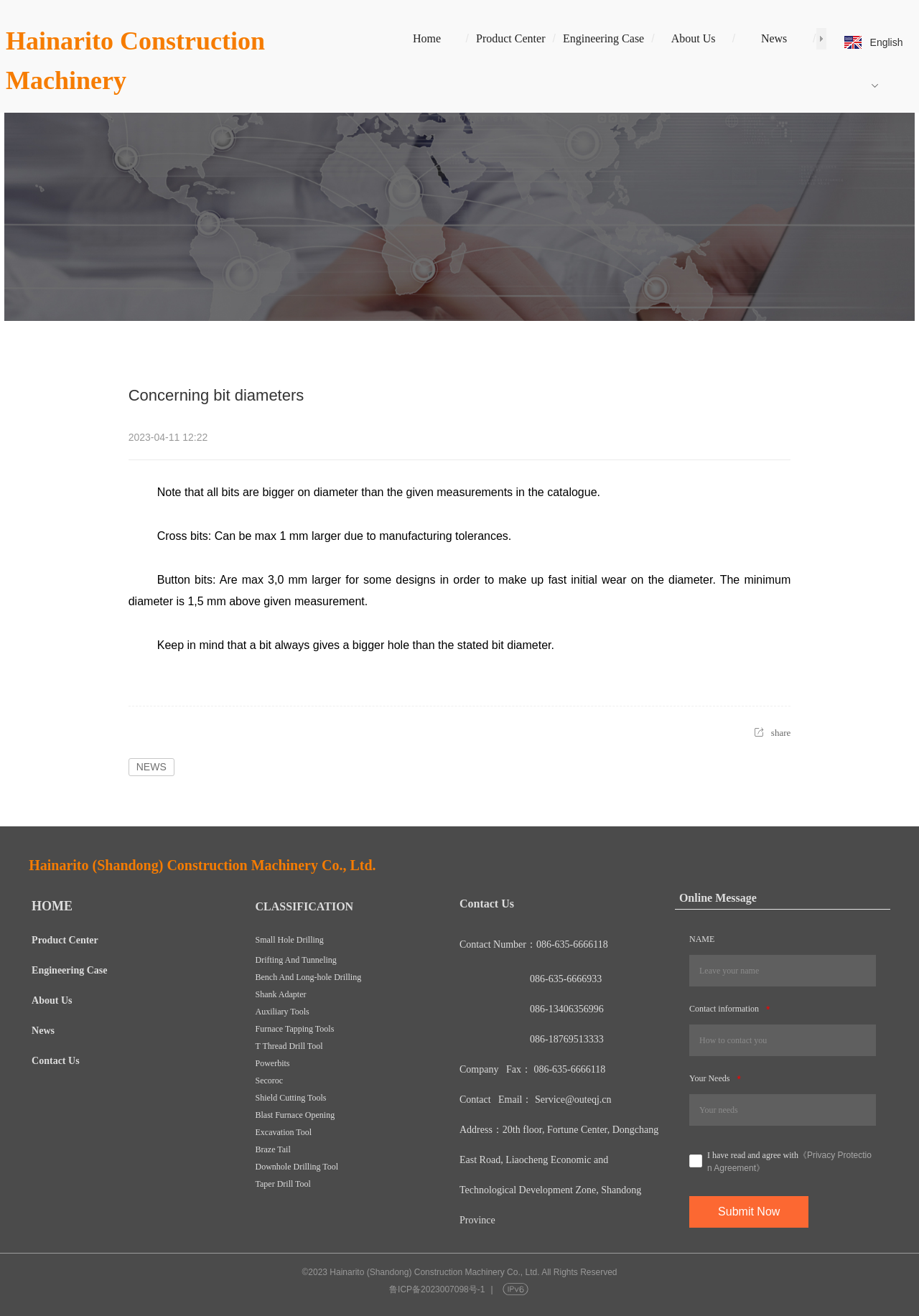Can you find and provide the title of the webpage?

Concerning bit diameters